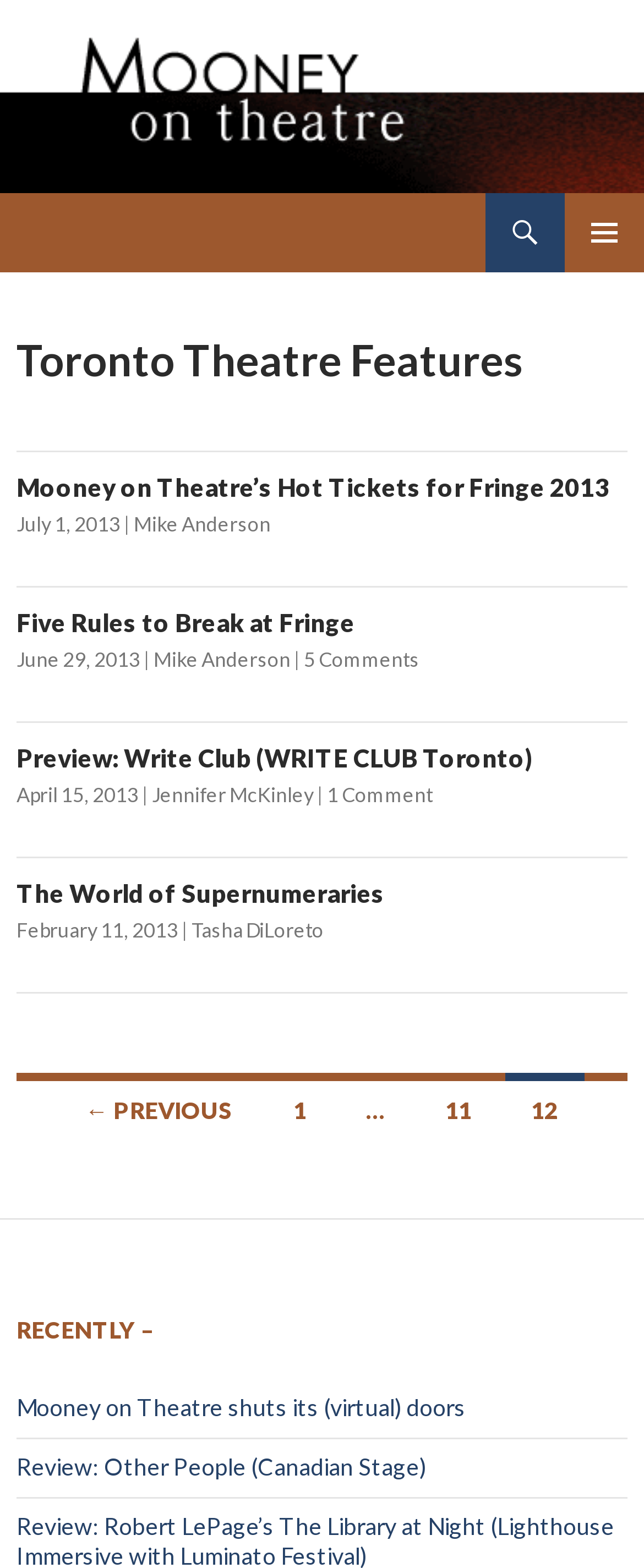Please identify the webpage's heading and generate its text content.

Mooney on Theatre